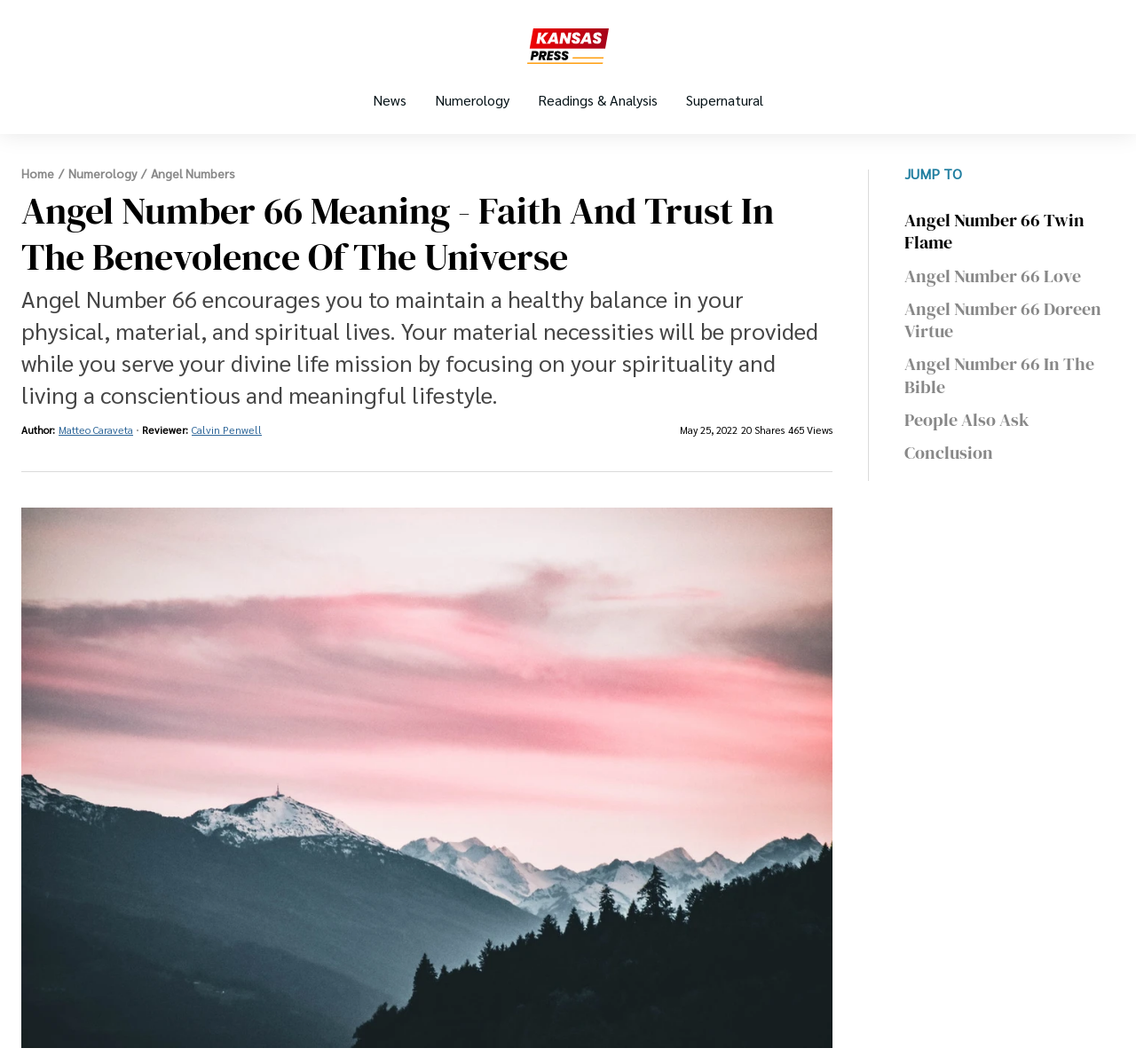Locate and provide the bounding box coordinates for the HTML element that matches this description: "Angel Numbers".

[0.133, 0.159, 0.207, 0.168]